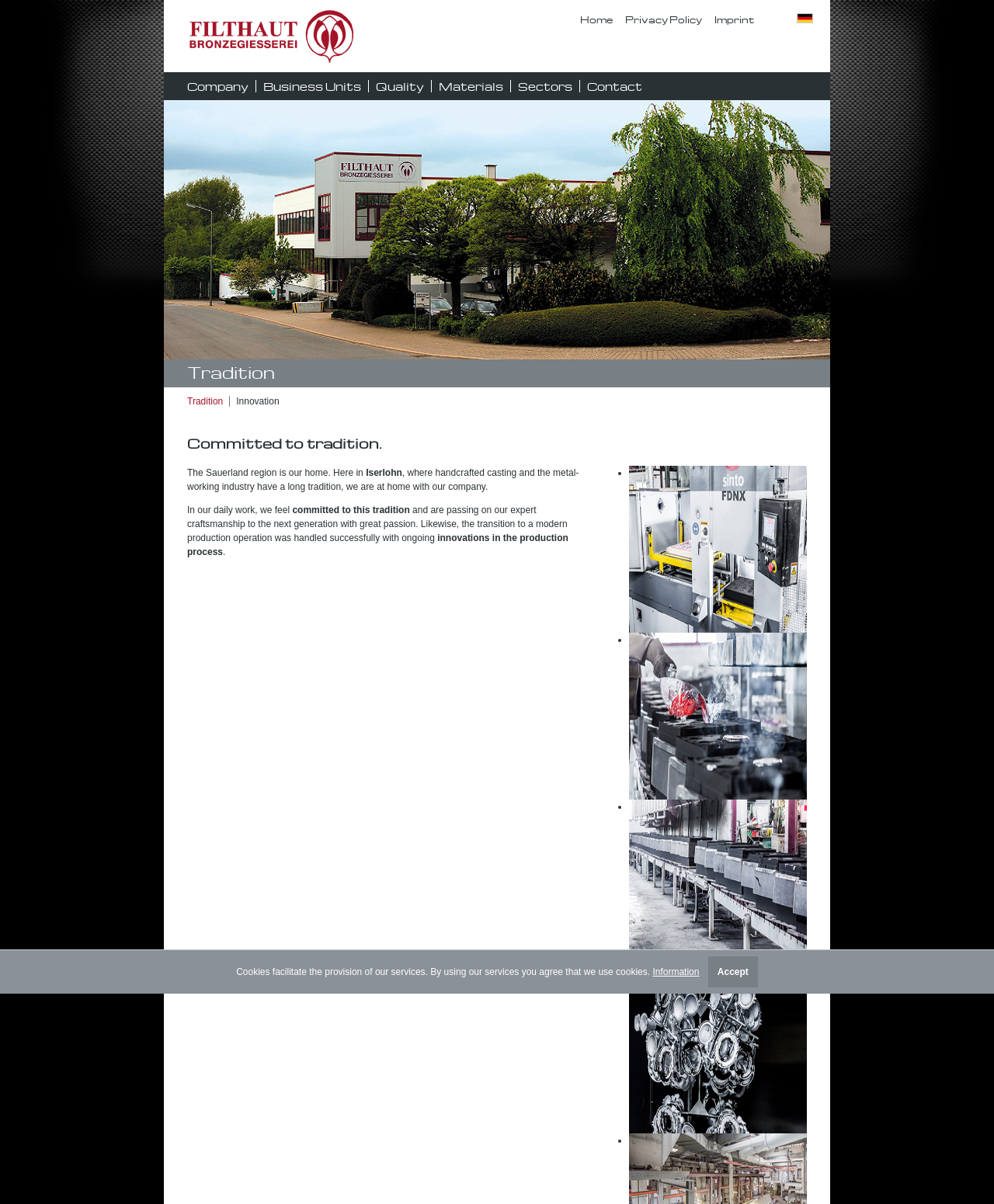Locate the bounding box coordinates of the element that should be clicked to execute the following instruction: "Explore the Materials section".

[0.434, 0.066, 0.513, 0.077]